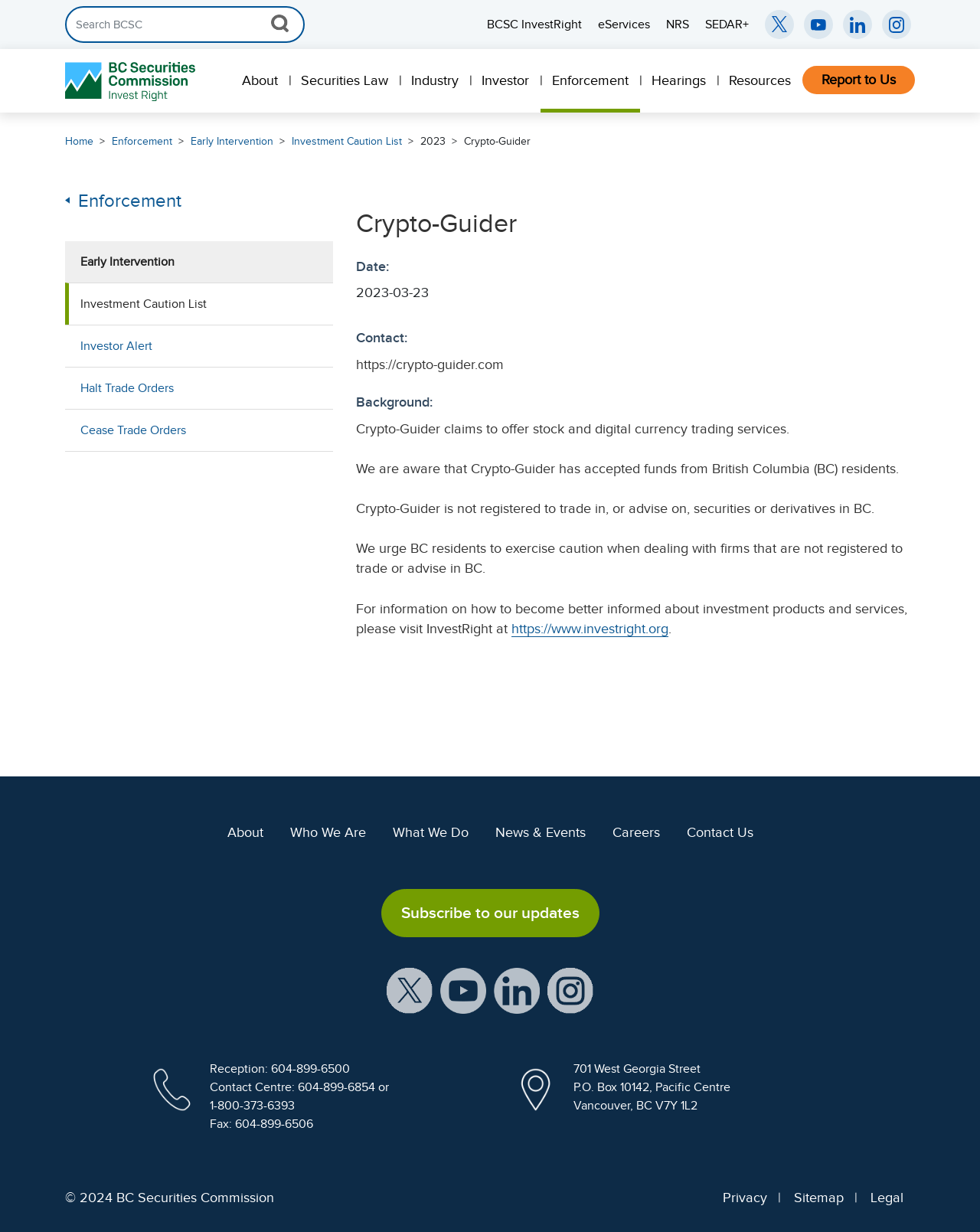Determine the bounding box for the described HTML element: "Investment Caution List". Ensure the coordinates are four float numbers between 0 and 1 in the format [left, top, right, bottom].

[0.298, 0.11, 0.41, 0.119]